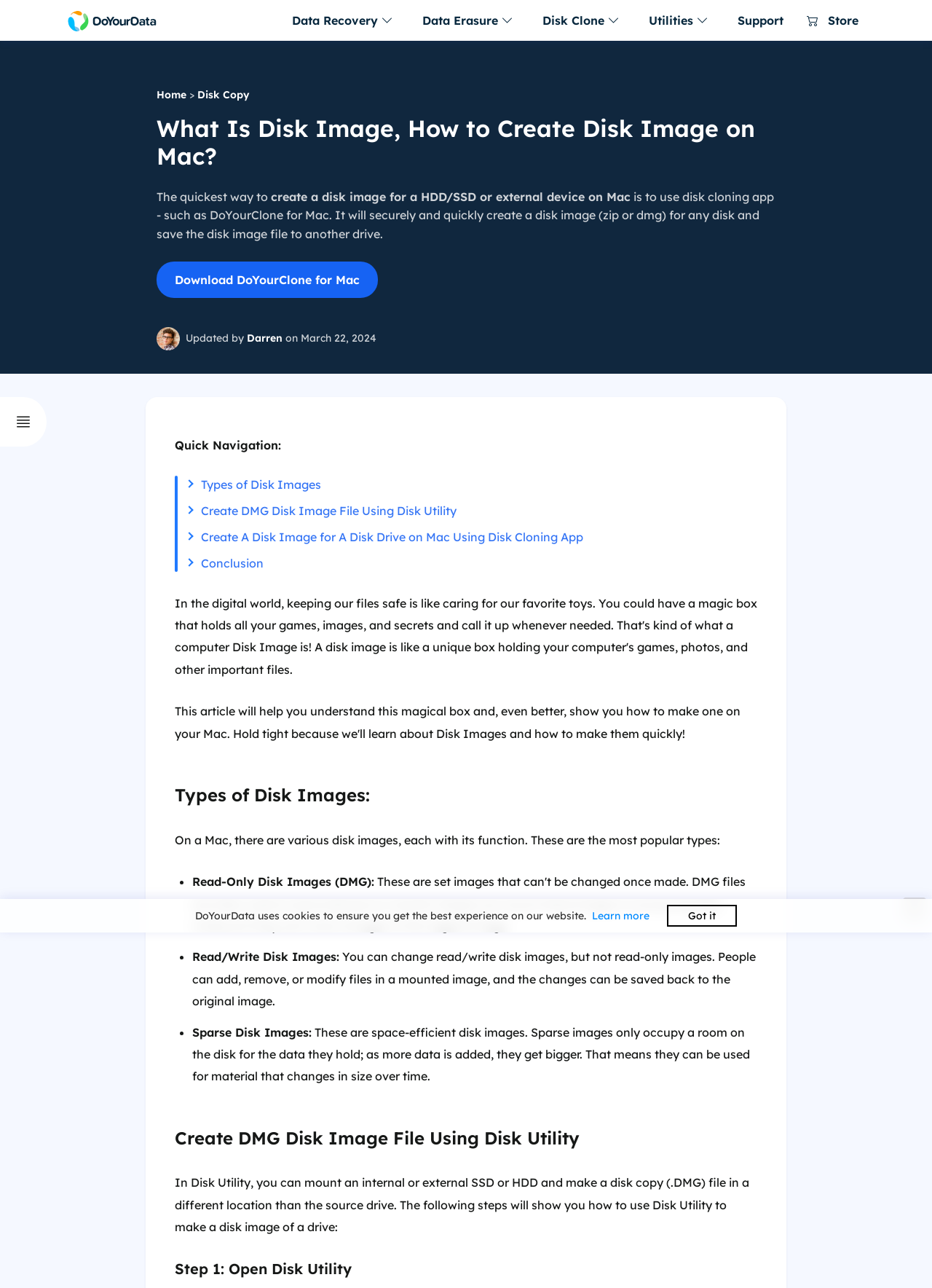What is the name of the disk cloning app mentioned?
Refer to the screenshot and answer in one word or phrase.

DoYourClone for Mac